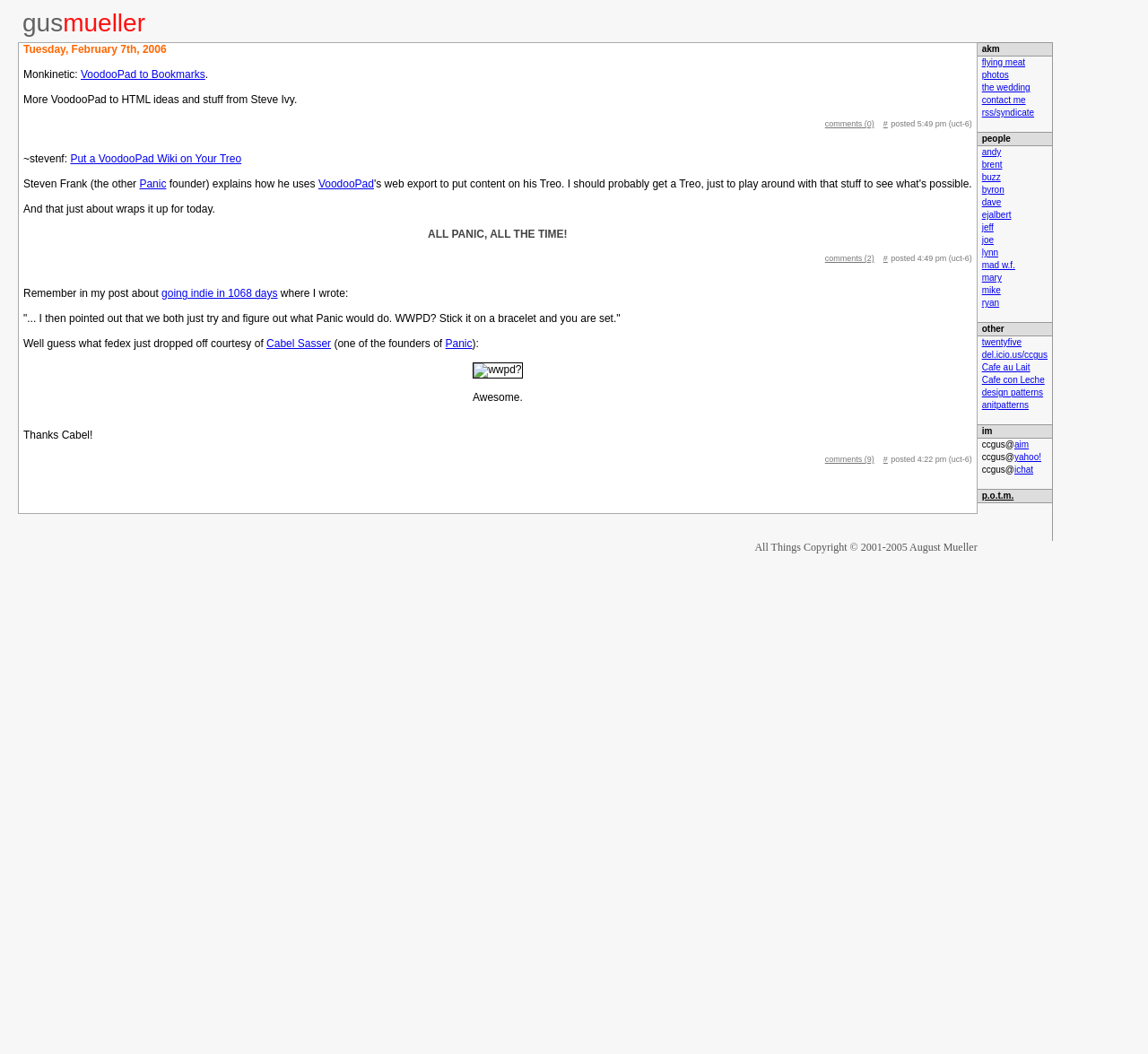Identify the bounding box for the given UI element using the description provided. Coordinates should be in the format (top-left x, top-left y, bottom-right x, bottom-right y) and must be between 0 and 1. Here is the description: Panic

[0.121, 0.169, 0.145, 0.18]